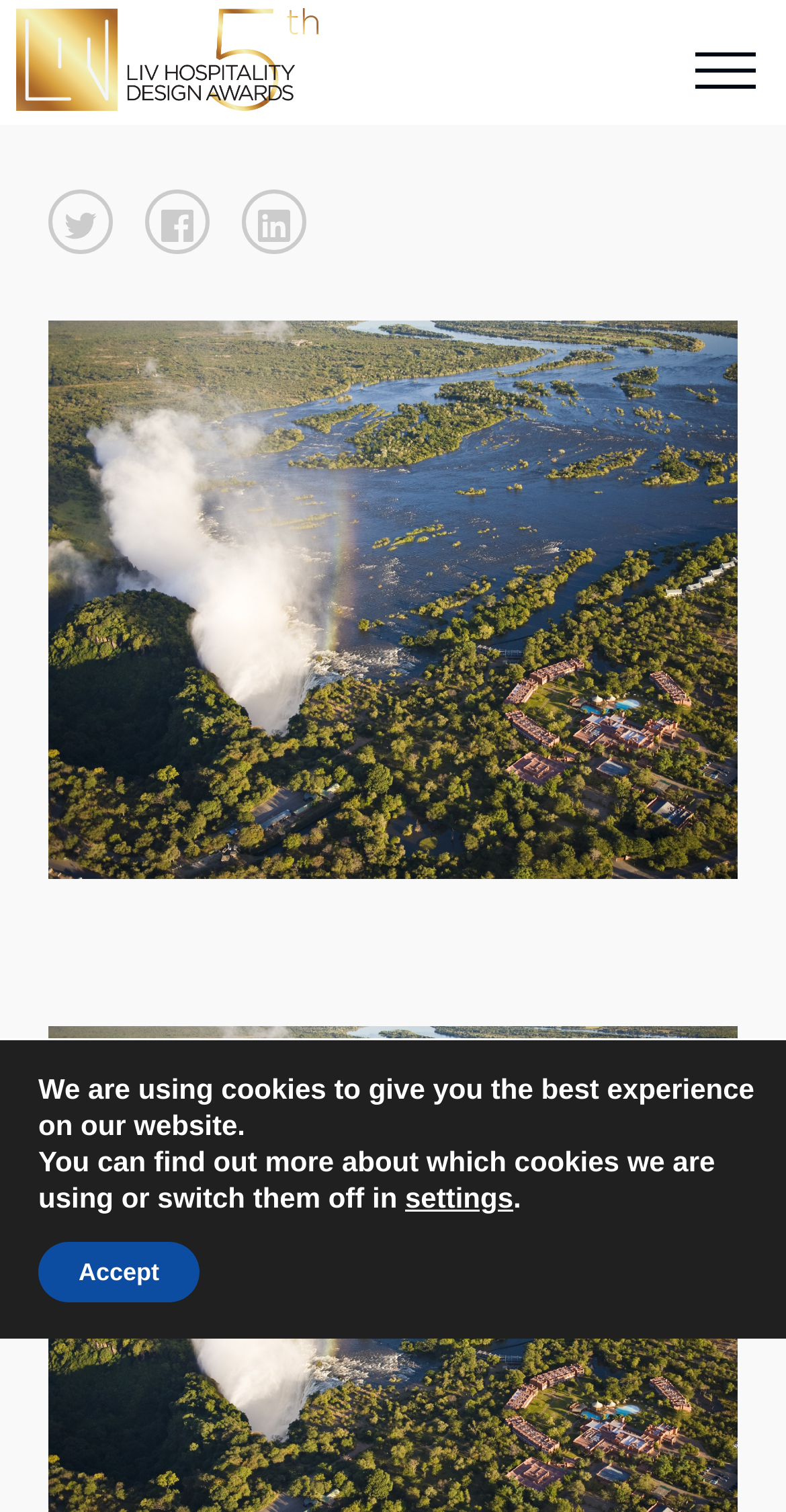Please identify and generate the text content of the webpage's main heading.

Avani Victoria Falls Resort